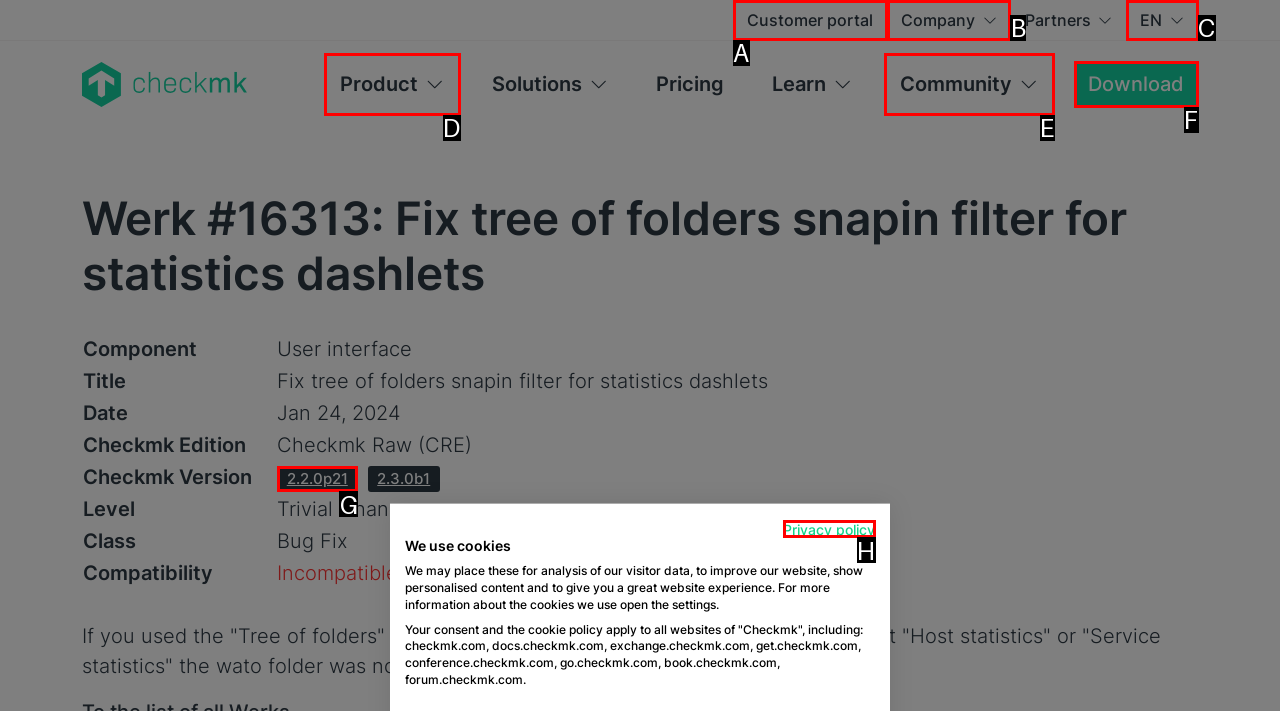Point out the option that best suits the description: Customer portal
Indicate your answer with the letter of the selected choice.

A